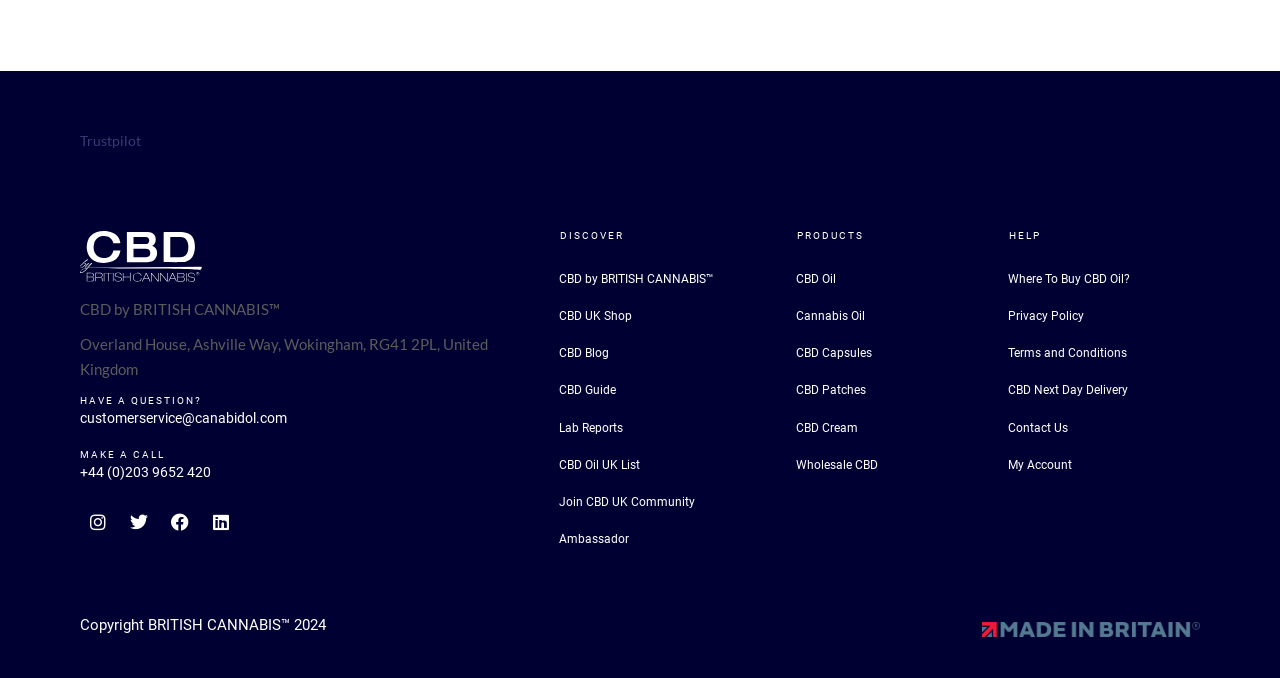Determine the bounding box coordinates of the element's region needed to click to follow the instruction: "Visit Instagram page". Provide these coordinates as four float numbers between 0 and 1, formatted as [left, top, right, bottom].

[0.062, 0.744, 0.091, 0.797]